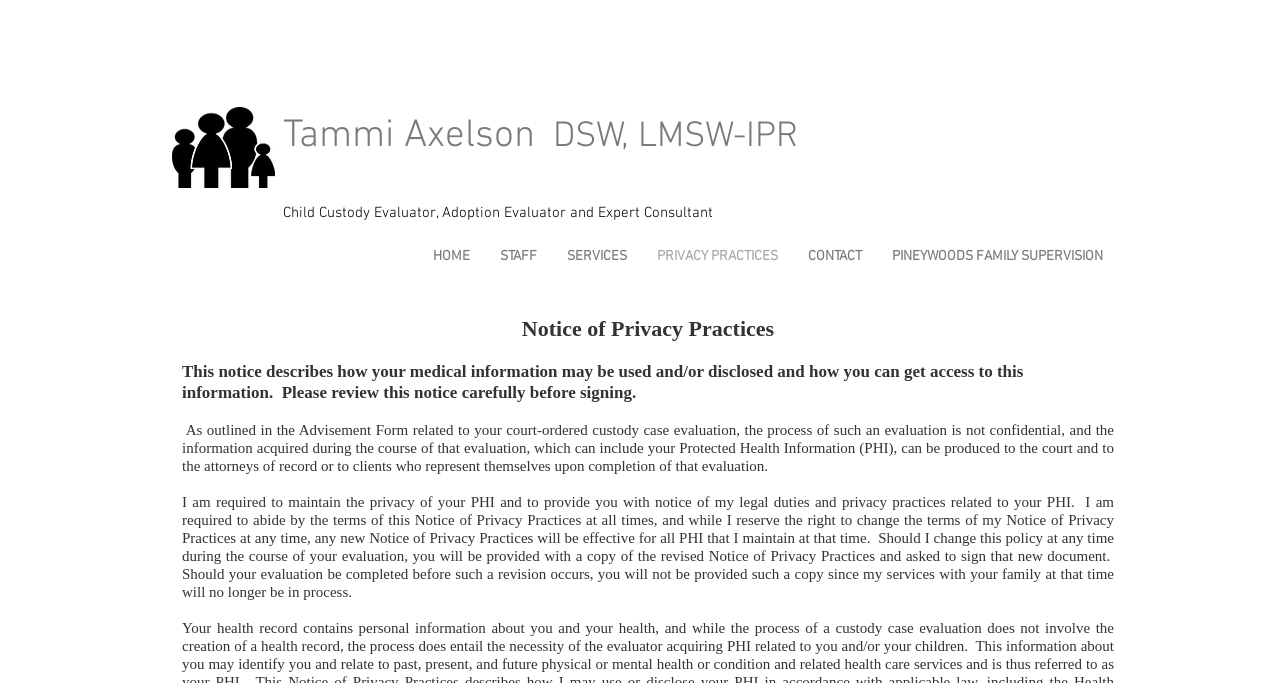Give an in-depth explanation of the webpage layout and content.

The webpage is about Tammi Axelson, a Child Custody Evaluator, Adoption Evaluator, and Expert Consultant based in Lufkin, Tx. At the top-left corner, there is a link and an image with the text "Family LMSW". Below this, there is a heading with Tammi Axelson's name and title, followed by another heading that describes her services.

To the right of these headings, there is a navigation menu with links to different sections of the website, including "HOME", "STAFF", "SERVICES", "PRIVACY PRACTICES", "CONTACT", and "PINEYWOODS FAMILY SUPERVISION". Below the navigation menu, there is a notice about privacy practices, which is a lengthy text that explains how medical information may be used and disclosed, and how to access this information.

The notice is divided into several paragraphs, with the first paragraph explaining the purpose of the notice. The subsequent paragraphs provide more details about the evaluation process, the use of protected health information, and the privacy practices of Tammi Axelson's services. The text is dense and informative, suggesting that the webpage is intended for individuals who are seeking Tammi Axelson's services and need to understand her privacy practices.